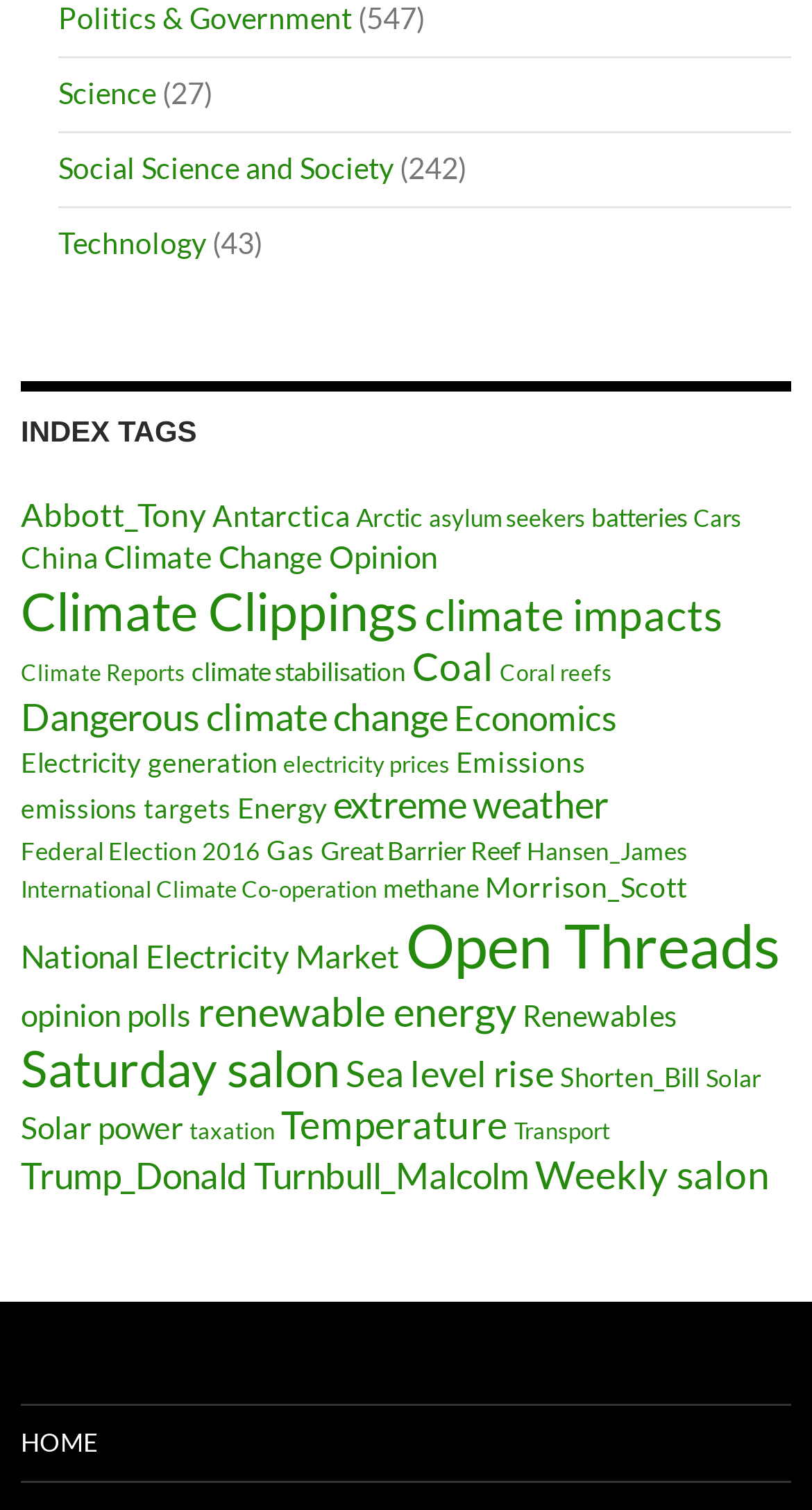How many index tags are listed on this webpage?
Refer to the screenshot and respond with a concise word or phrase.

Over 70